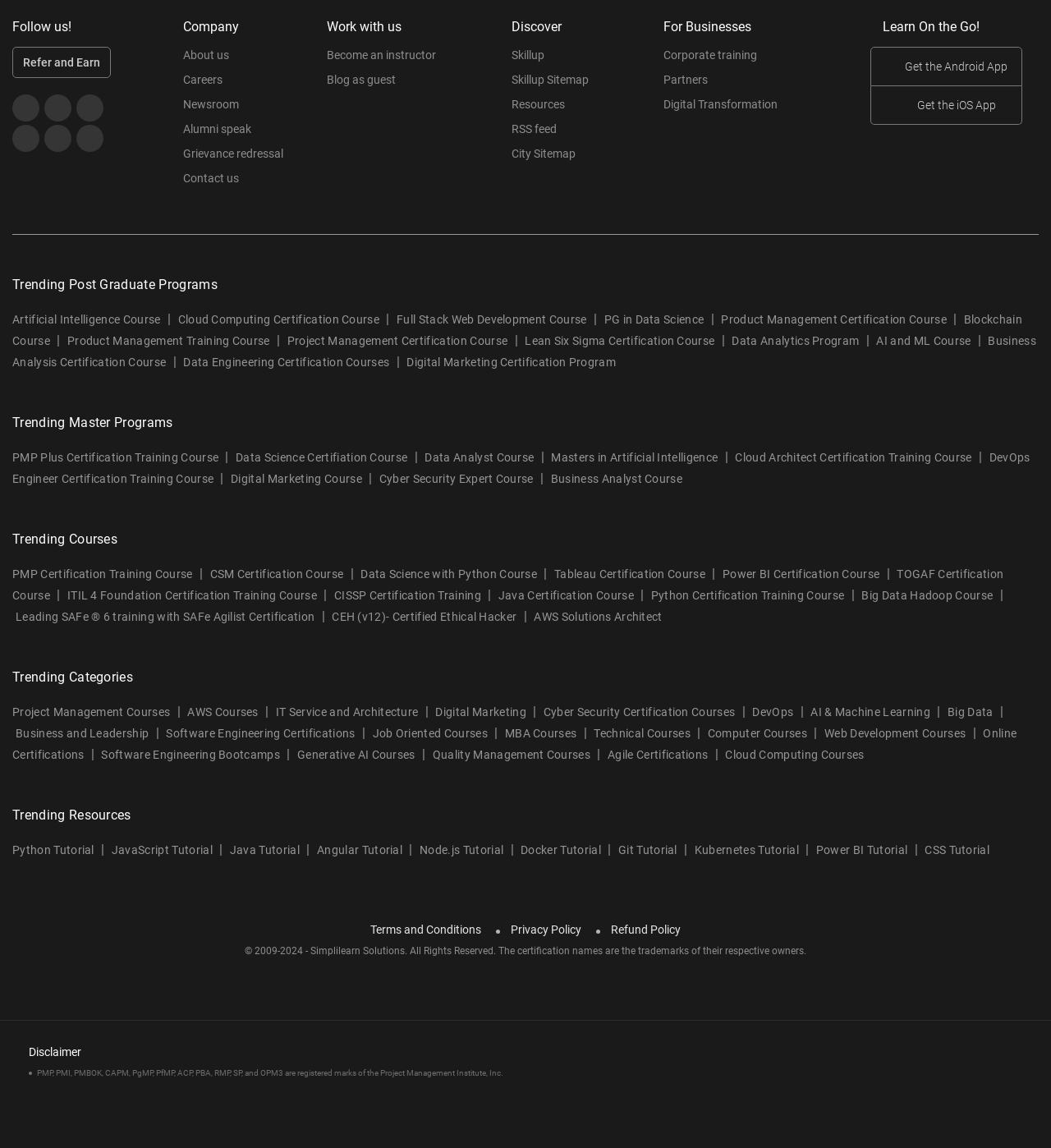What is the company's social media presence?
Refer to the image and provide a one-word or short phrase answer.

Facebook, Twitter, YouTube, LinkedIn, Telegram, Instagram